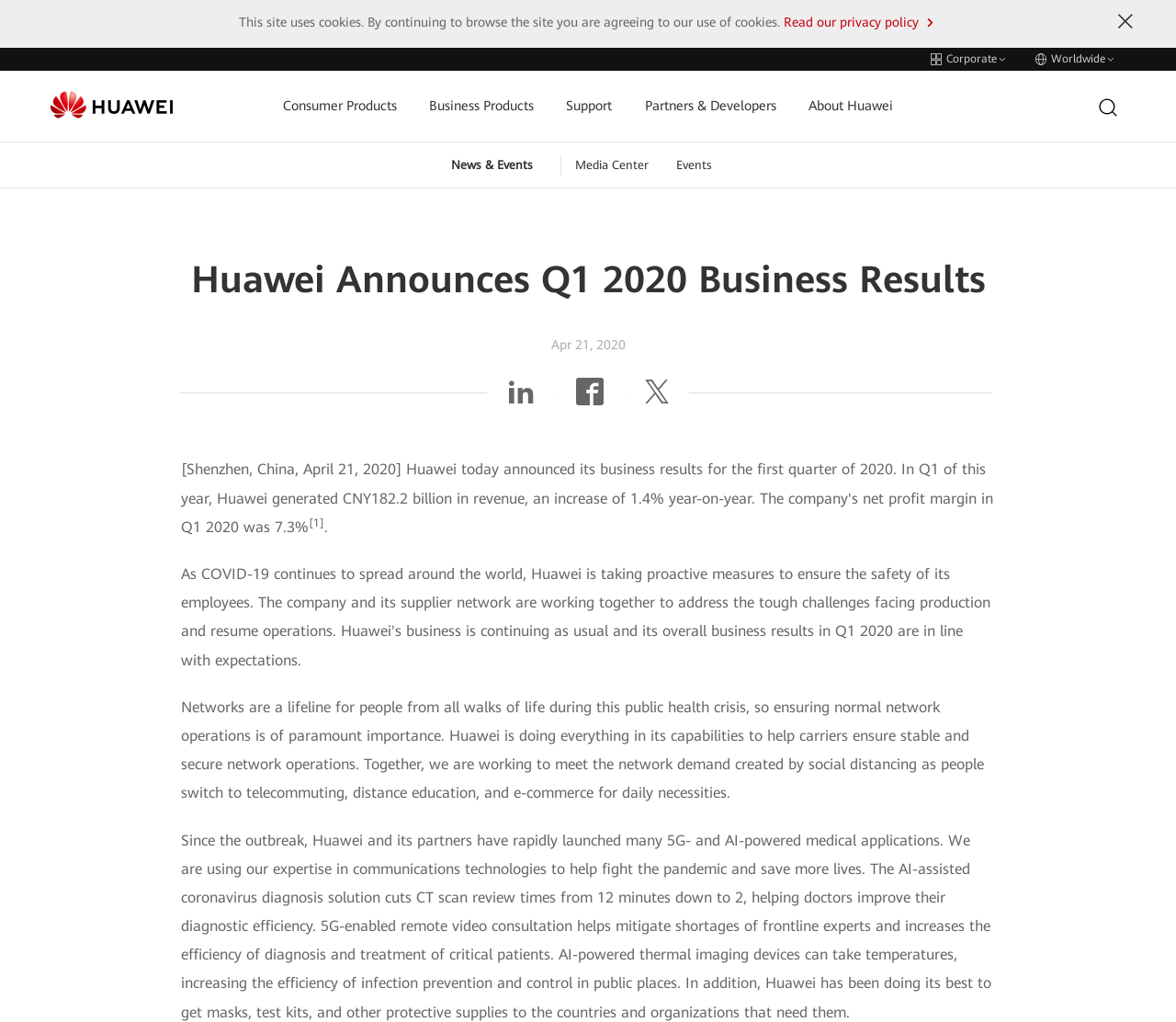Locate the bounding box coordinates of the area to click to fulfill this instruction: "Search this site". The bounding box should be presented as four float numbers between 0 and 1, in the order [left, top, right, bottom].

None